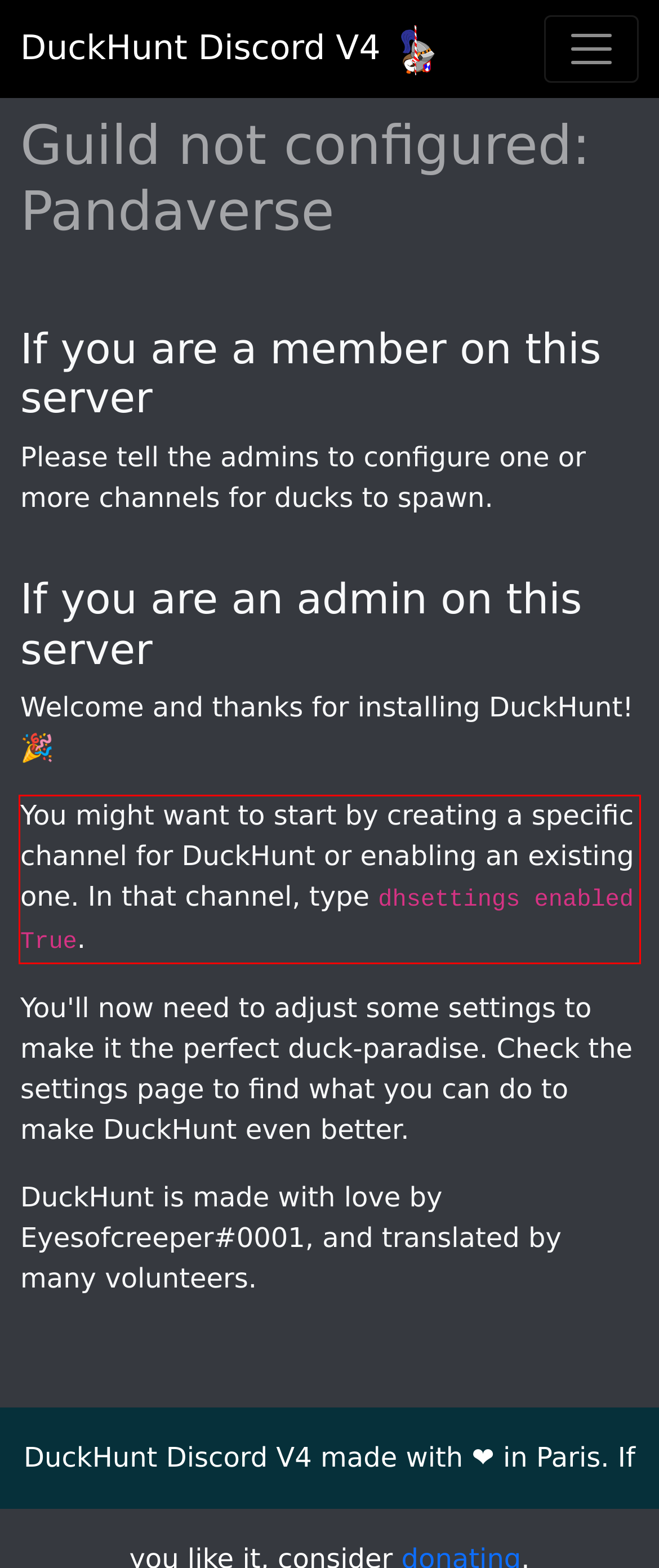Analyze the webpage screenshot and use OCR to recognize the text content in the red bounding box.

You might want to start by creating a specific channel for DuckHunt or enabling an existing one. In that channel, type dhsettings enabled True.